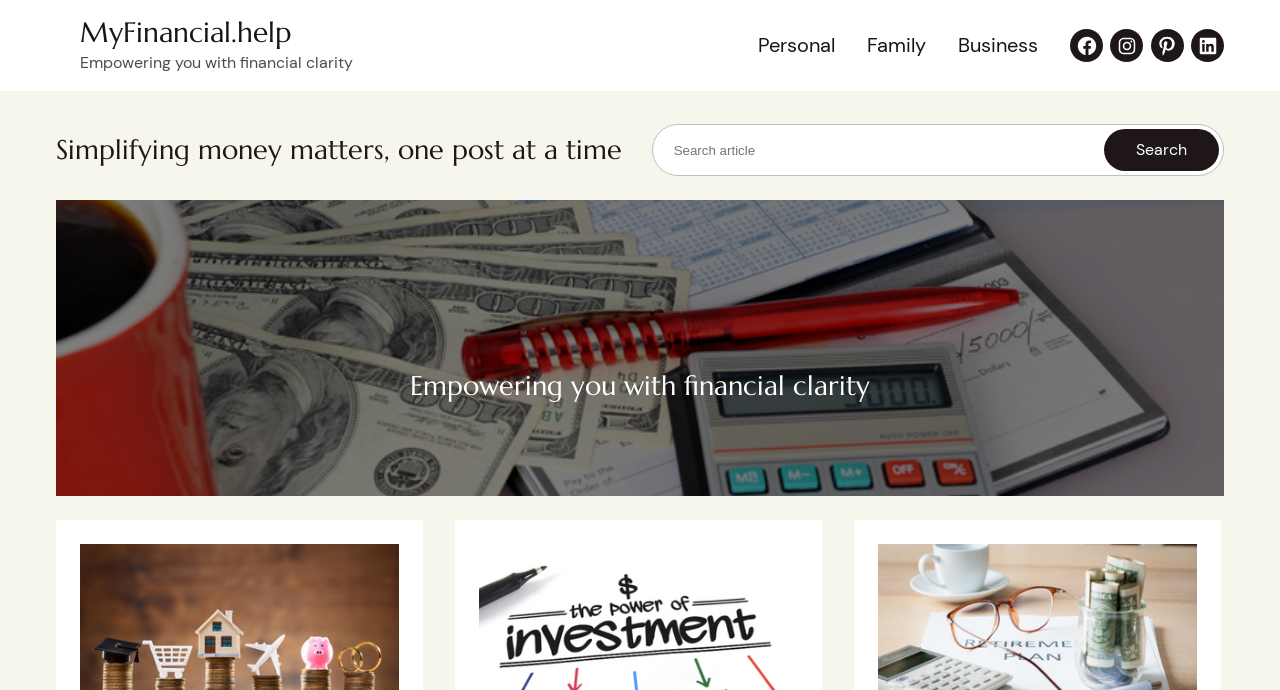Answer this question in one word or a short phrase: How many social media links are available?

5